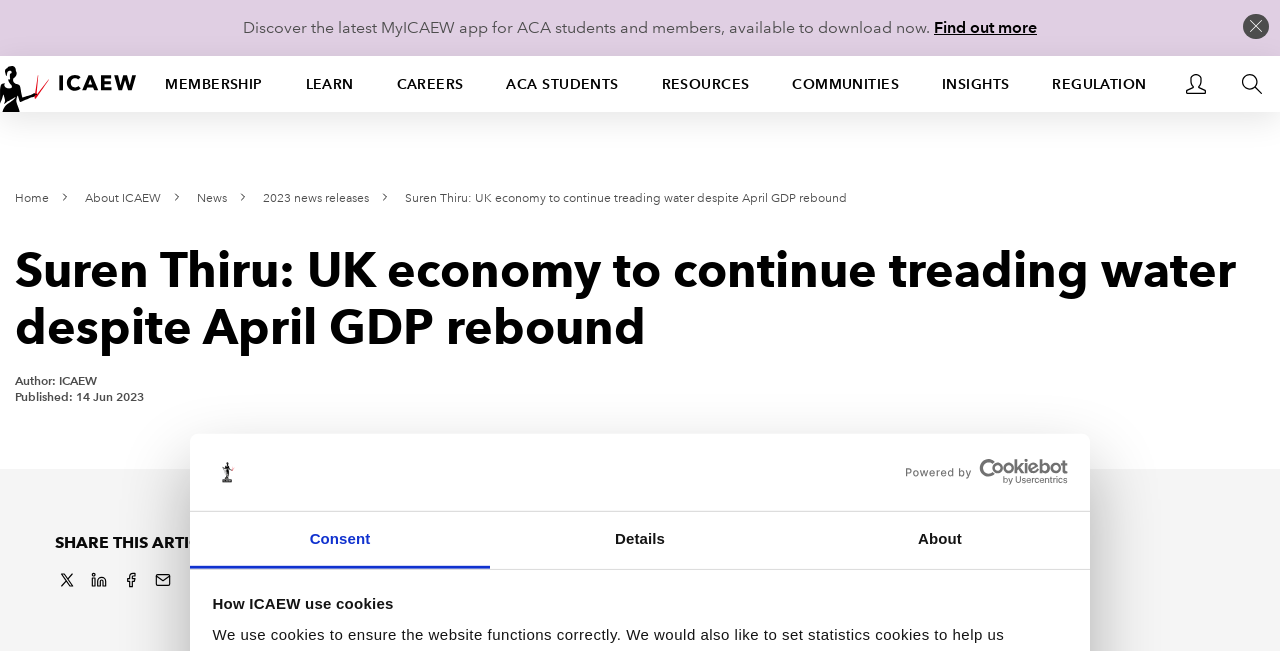What is the name of the Economics Director at ICAEW?
Answer the question with as much detail as you can, using the image as a reference.

I found the answer by reading the text in the webpage, specifically the sentence 'Suren Thiru, Economics Director at ICAEW, responded to the UK GDP figures for April 2023...' which mentions the name of the Economics Director at ICAEW.